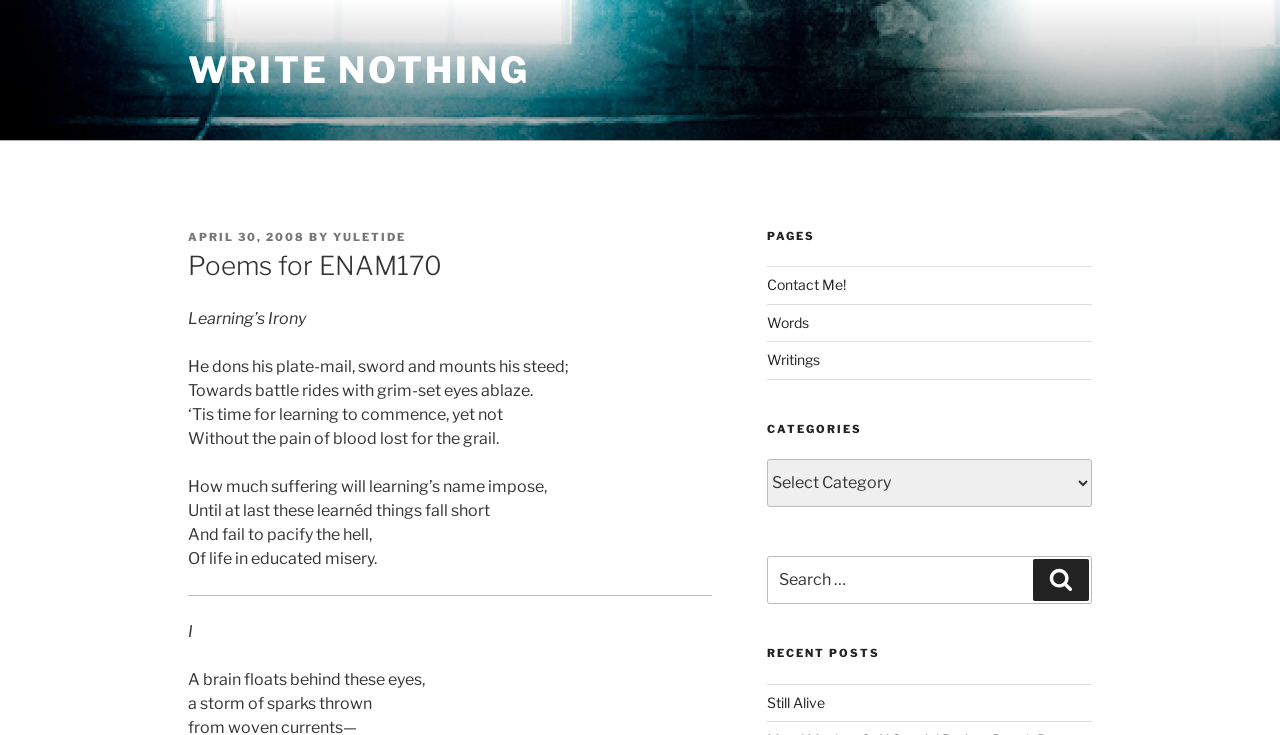Articulate a detailed summary of the webpage's content and design.

This webpage appears to be a blog or a personal website focused on poetry and writing. At the top, there is a prominent link "WRITE NOTHING" with a header "Poems for ENAM170" below it. The header is followed by a series of static text elements, which form a poem titled "Learning's Irony". The poem is divided into several lines, each describing a scene of a knight preparing for battle, but with a twist of irony, as the poem also touches on the theme of learning and suffering.

To the right of the poem, there are several headings and links, including "PAGES", "CATEGORIES", and "RECENT POSTS". Under "PAGES", there are links to "Contact Me!", "Words", and "Writings". Under "CATEGORIES", there is a combobox with a list of categories, and a search bar with a button to search for specific terms. Finally, under "RECENT POSTS", there is a link to a post titled "Still Alive".

The overall layout of the webpage is divided into two main sections: the left side, which contains the poem and some metadata, and the right side, which contains the navigation and search functionality. The poem is the central focus of the webpage, with the other elements providing context and additional information.